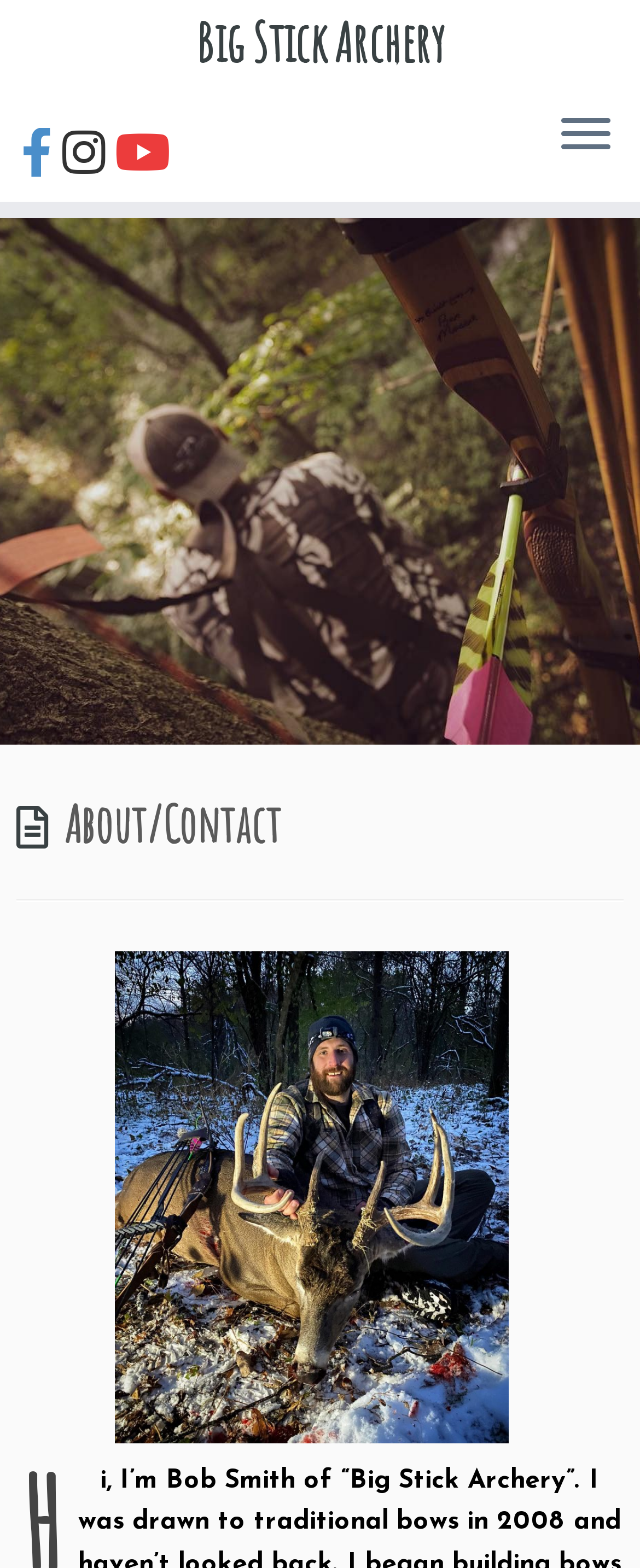Identify and provide the bounding box for the element described by: "Big Stick Archery".

[0.0, 0.012, 1.0, 0.043]